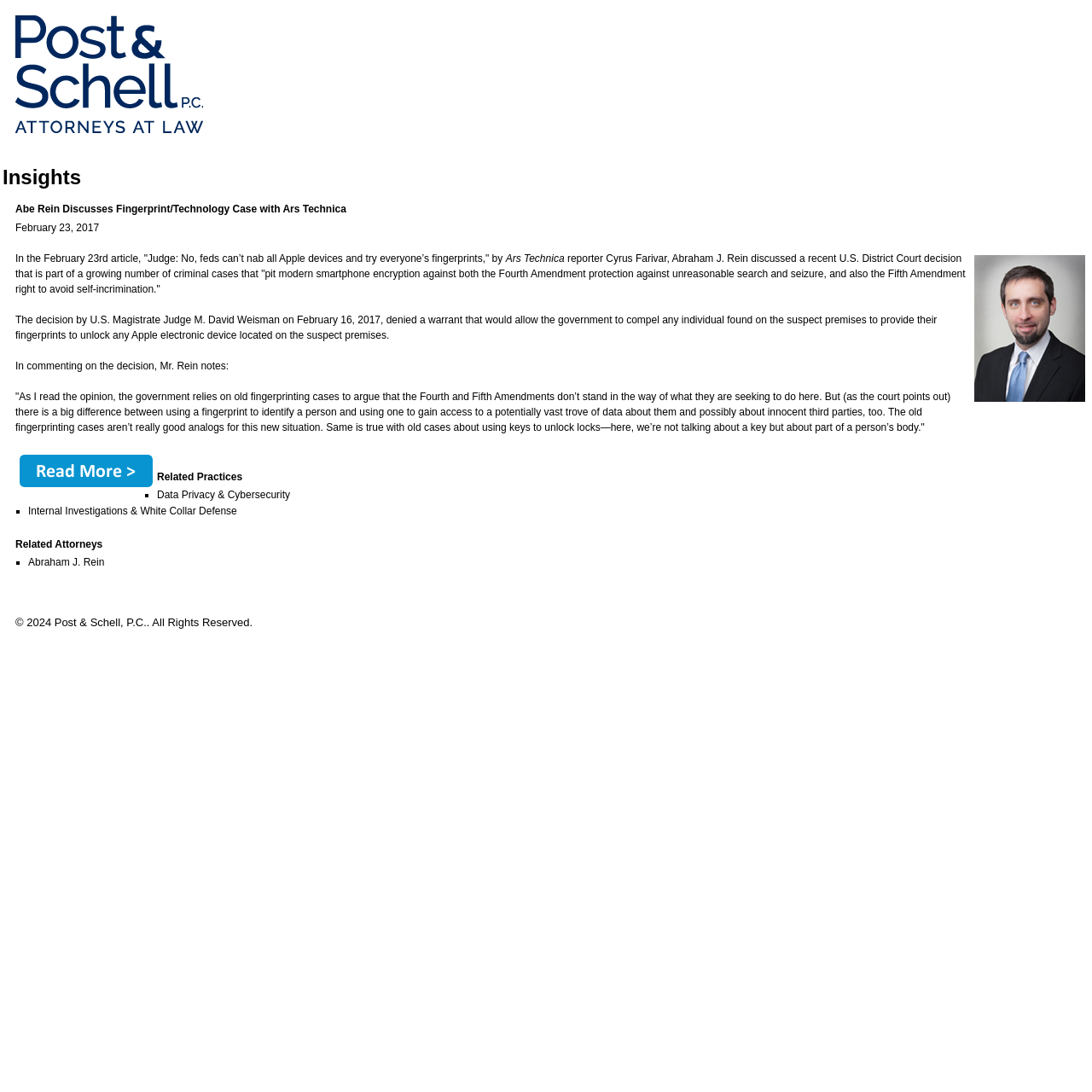What is the name of the law firm?
Can you give a detailed and elaborate answer to the question?

The name of the law firm can be found at the top of the webpage, where it says 'Post & Schell, P.C.' in the logo and also in the link 'Post & Schell, P.C.'.